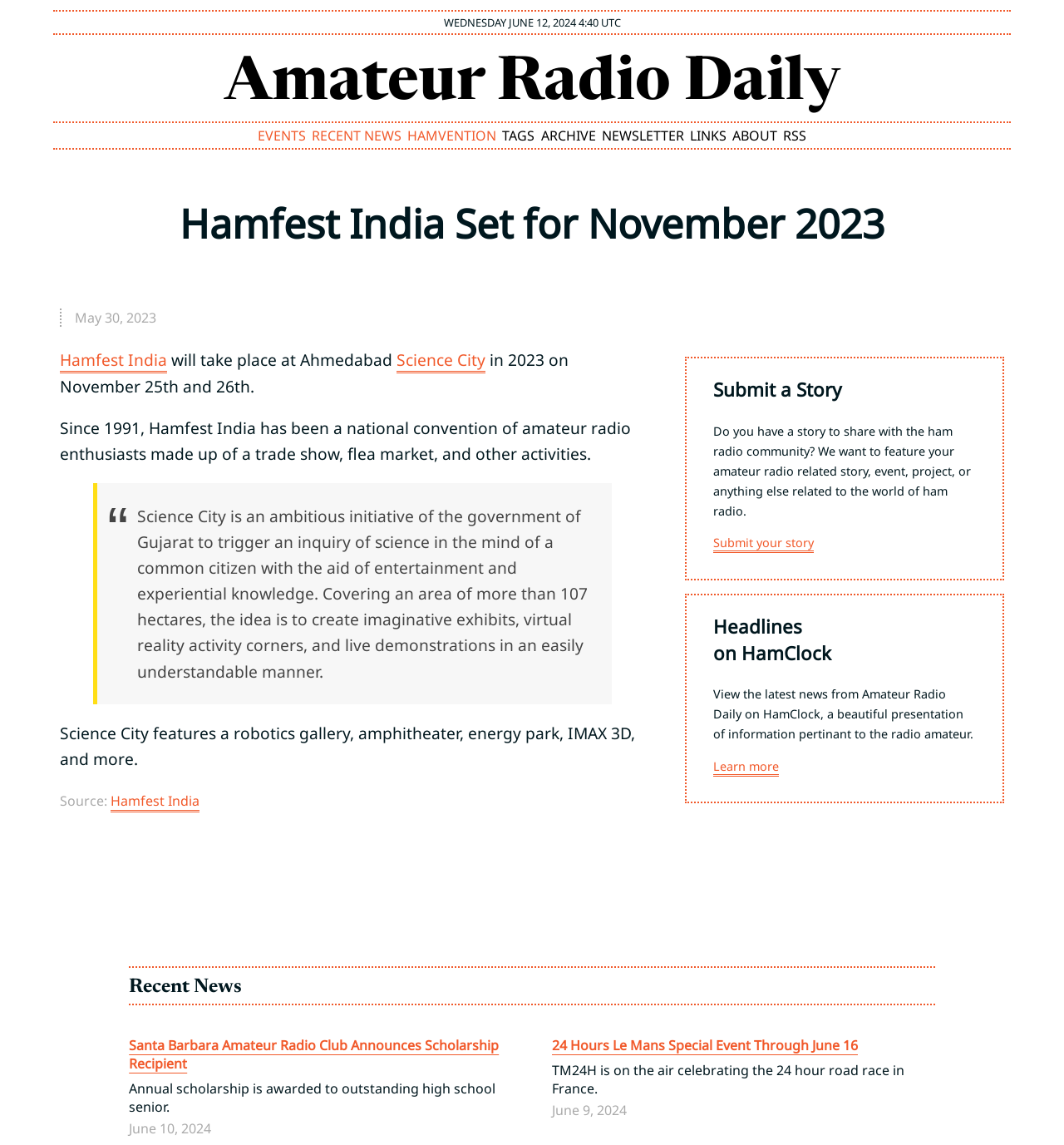How many news articles are listed on the webpage?
Using the image as a reference, answer the question with a short word or phrase.

three